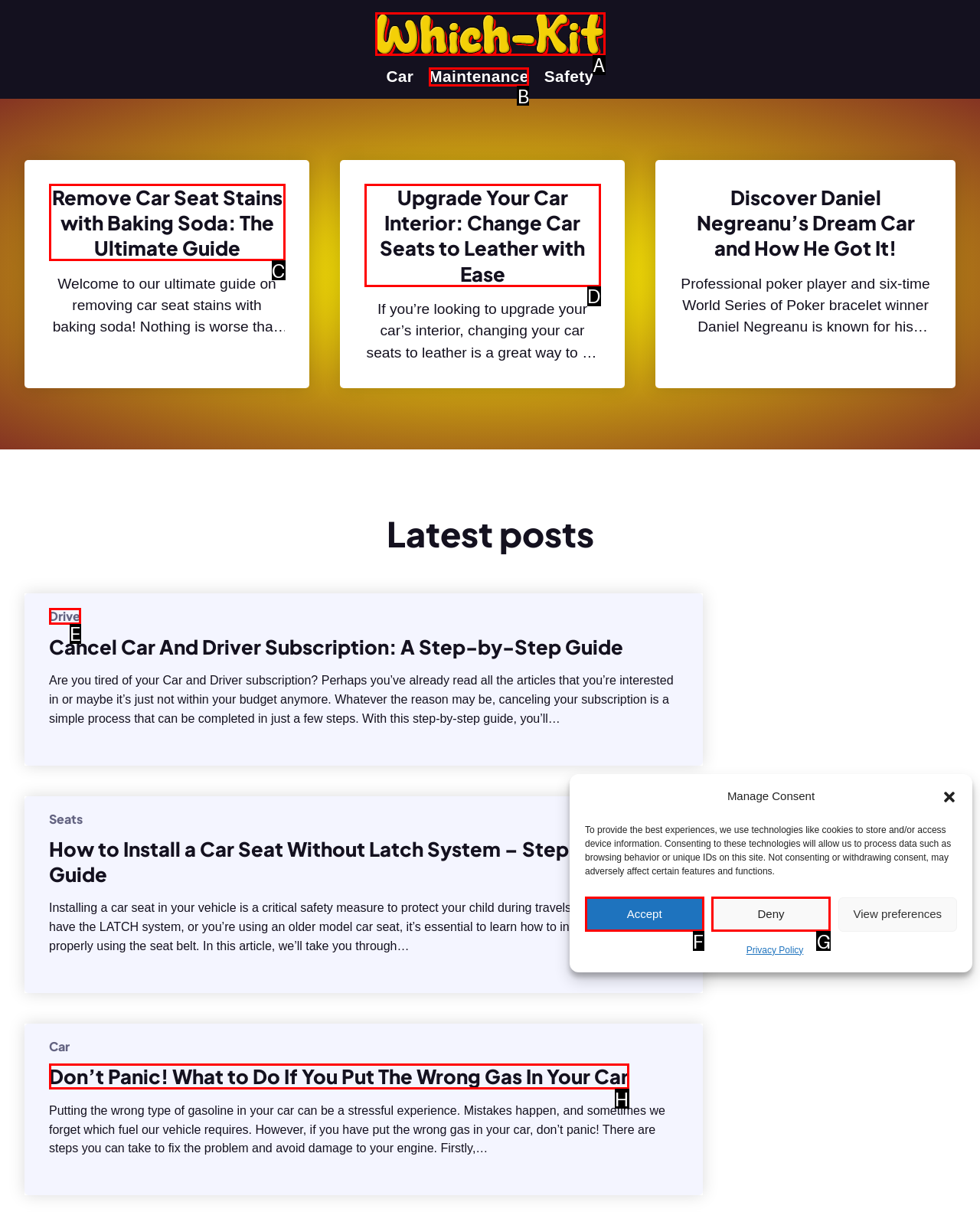Match the HTML element to the given description: Deny
Indicate the option by its letter.

G